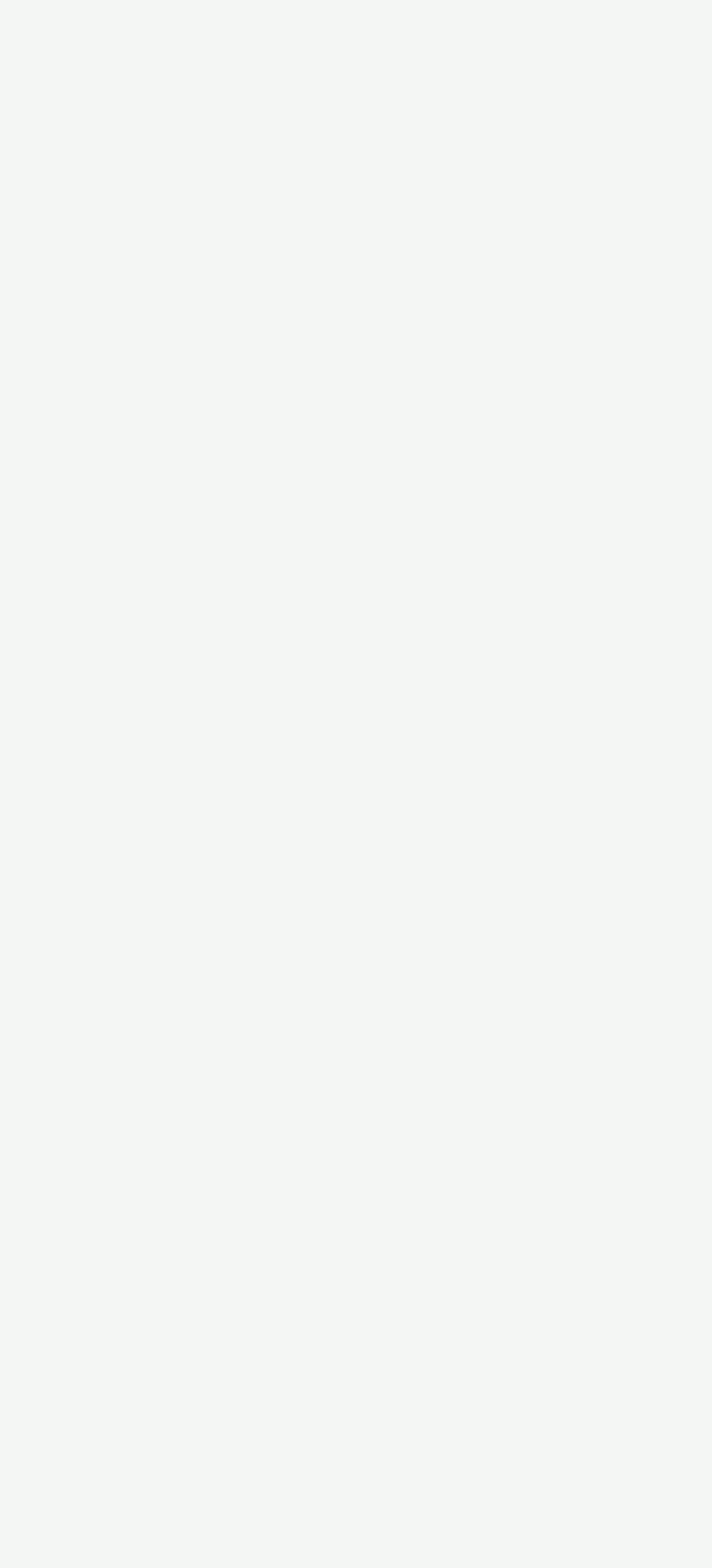Determine the bounding box coordinates for the clickable element to execute this instruction: "Visit the store". Provide the coordinates as four float numbers between 0 and 1, i.e., [left, top, right, bottom].

[0.077, 0.719, 0.254, 0.738]